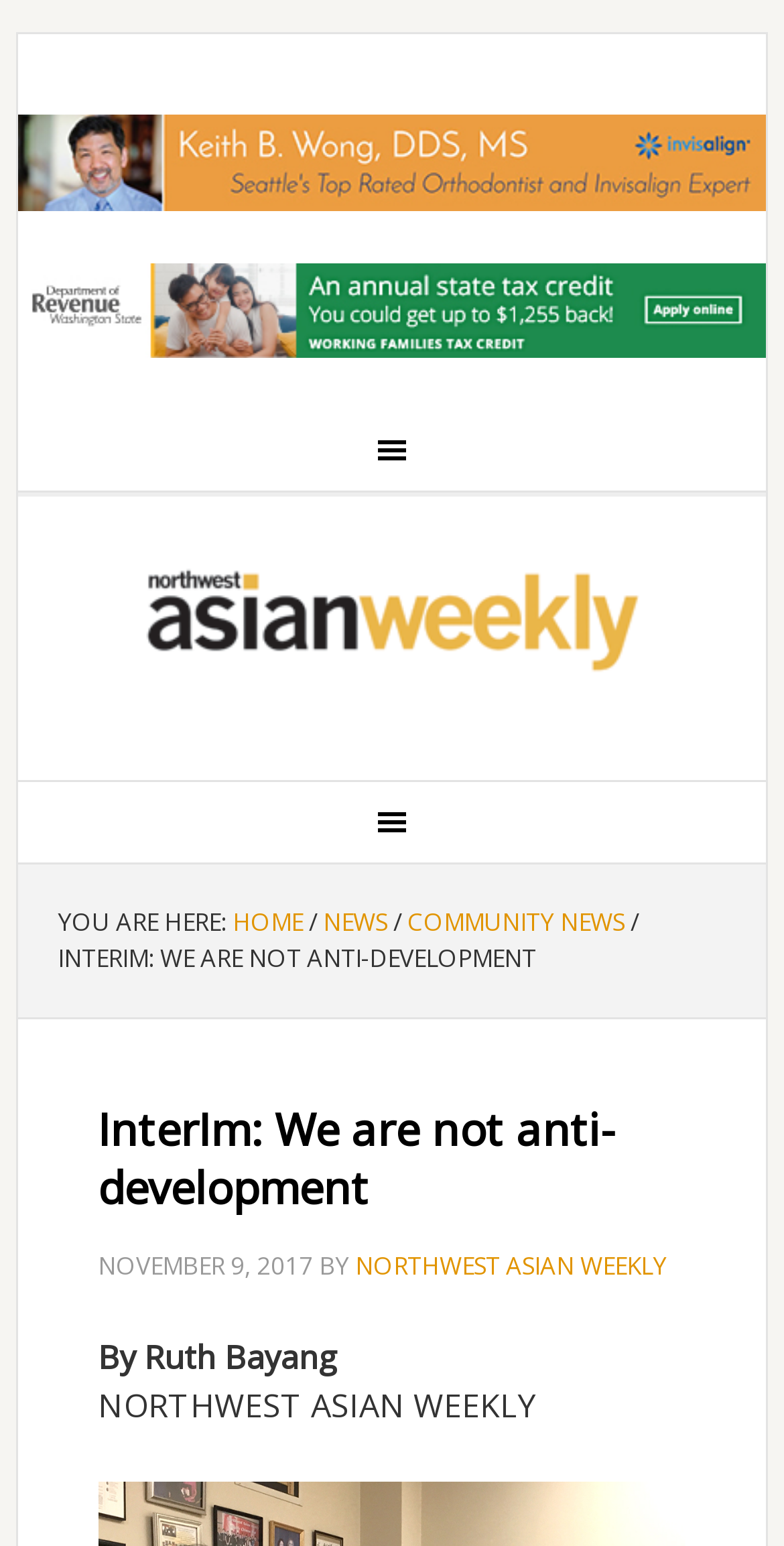What is the date of the article?
Please provide a comprehensive answer based on the information in the image.

I found the date of the article by looking at the time element which is located next to the main heading 'InterIm: We are not anti-development', and it says 'NOVEMBER 9, 2017'.